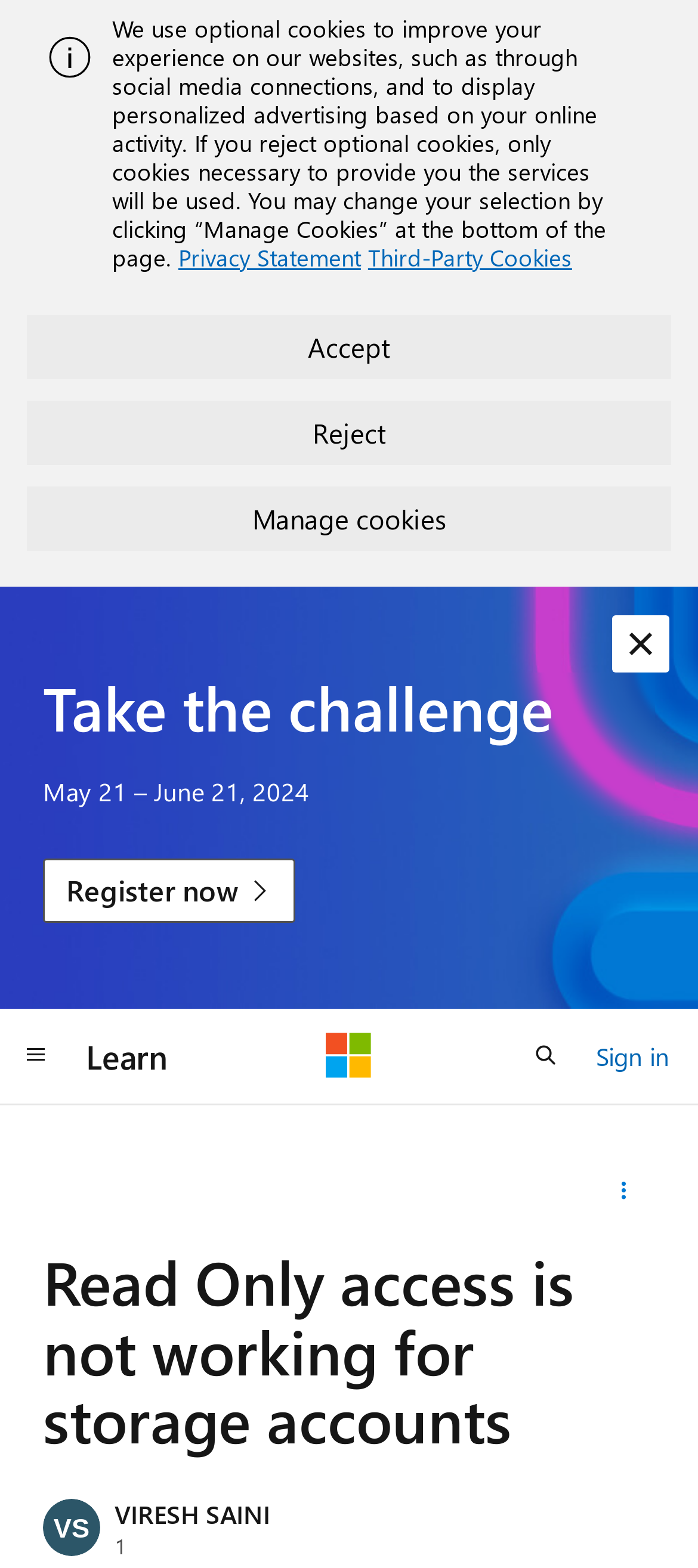Kindly provide the bounding box coordinates of the section you need to click on to fulfill the given instruction: "register now".

[0.062, 0.547, 0.424, 0.588]